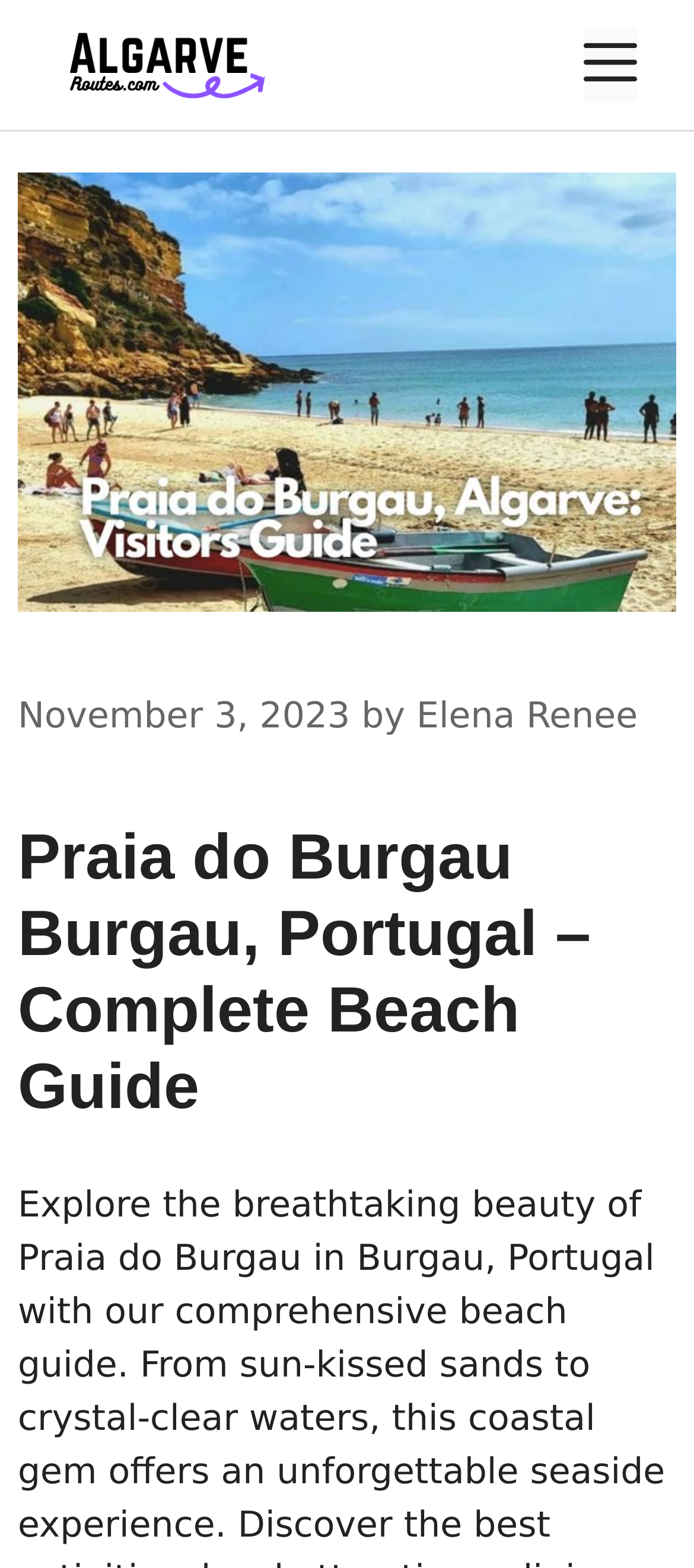Respond concisely with one word or phrase to the following query:
What is the type of the navigation element?

Mobile Toggle